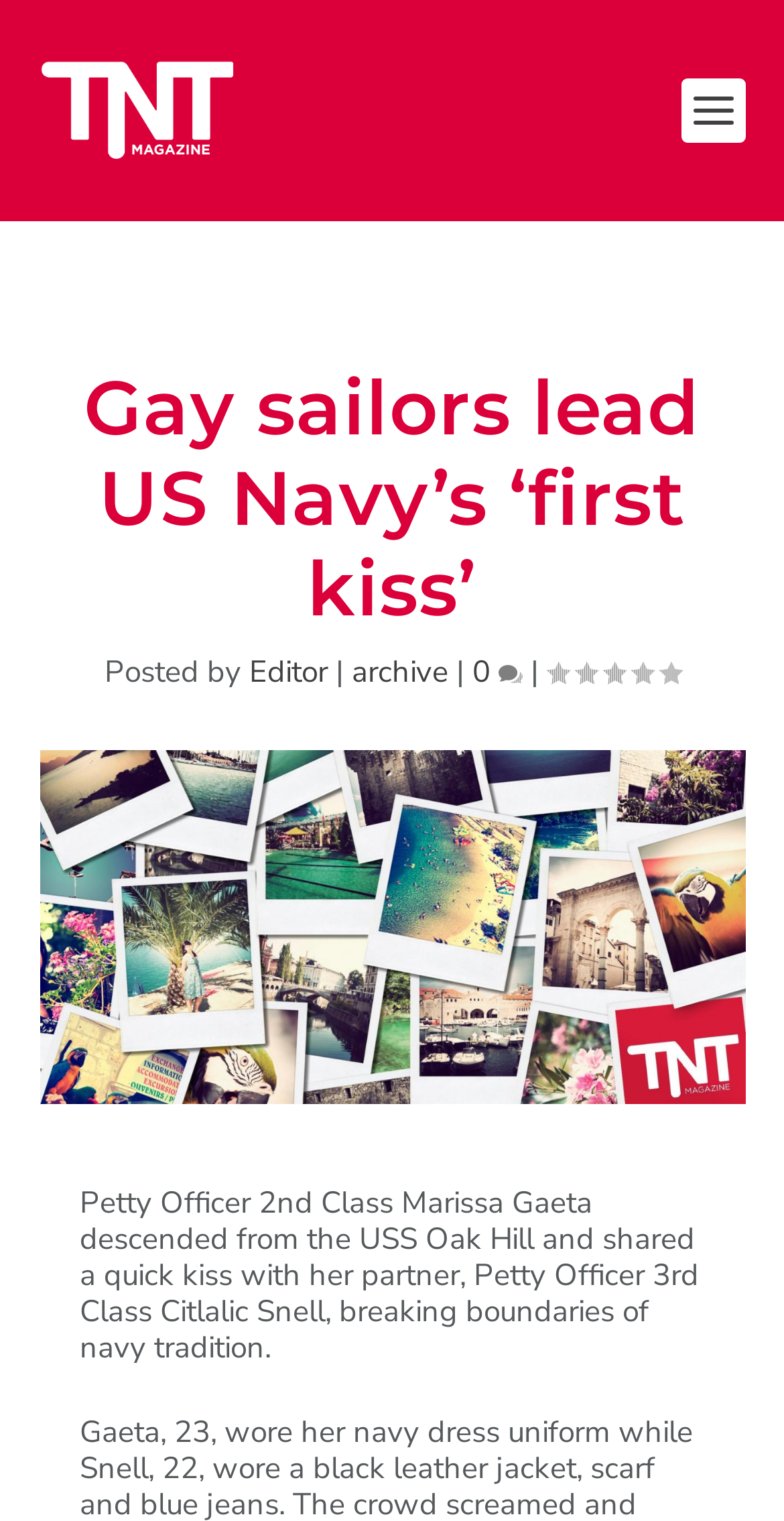Respond to the question below with a single word or phrase: What is the rank of Marissa Gaeta?

Petty Officer 2nd Class